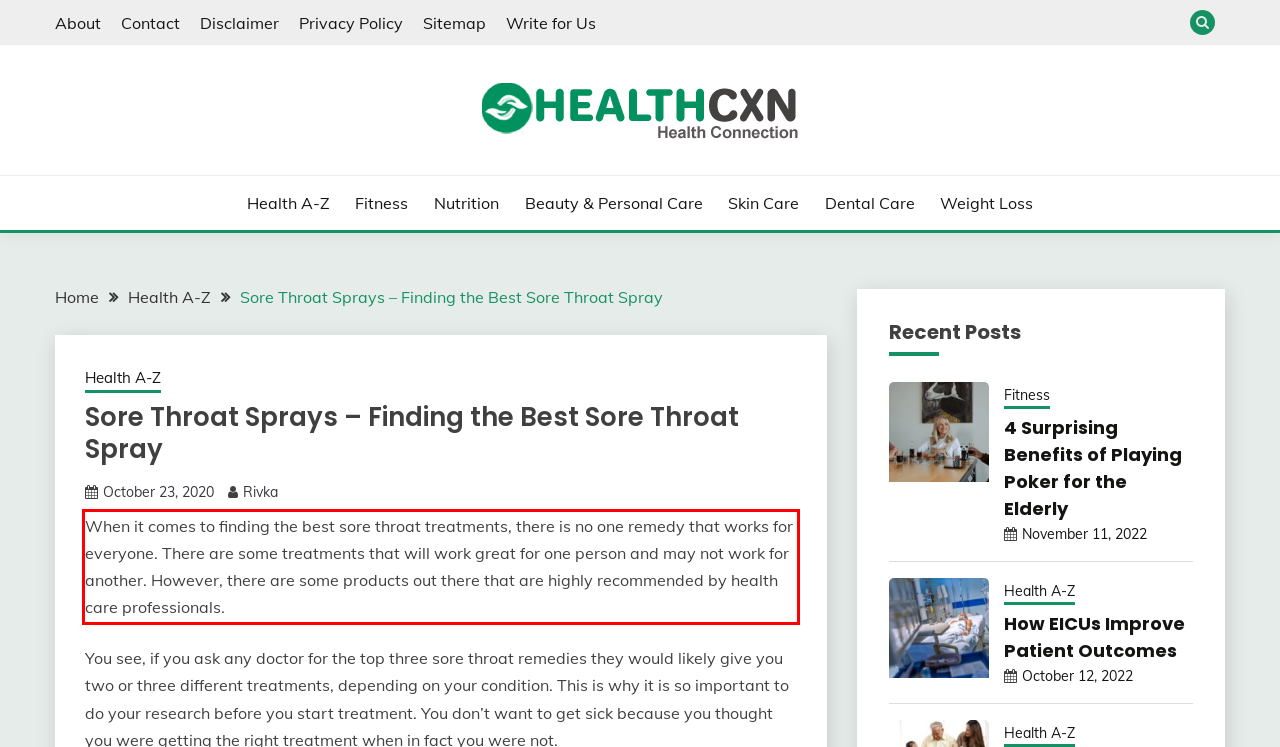Given a screenshot of a webpage with a red bounding box, please identify and retrieve the text inside the red rectangle.

When it comes to finding the best sore throat treatments, there is no one remedy that works for everyone. There are some treatments that will work great for one person and may not work for another. However, there are some products out there that are highly recommended by health care professionals.